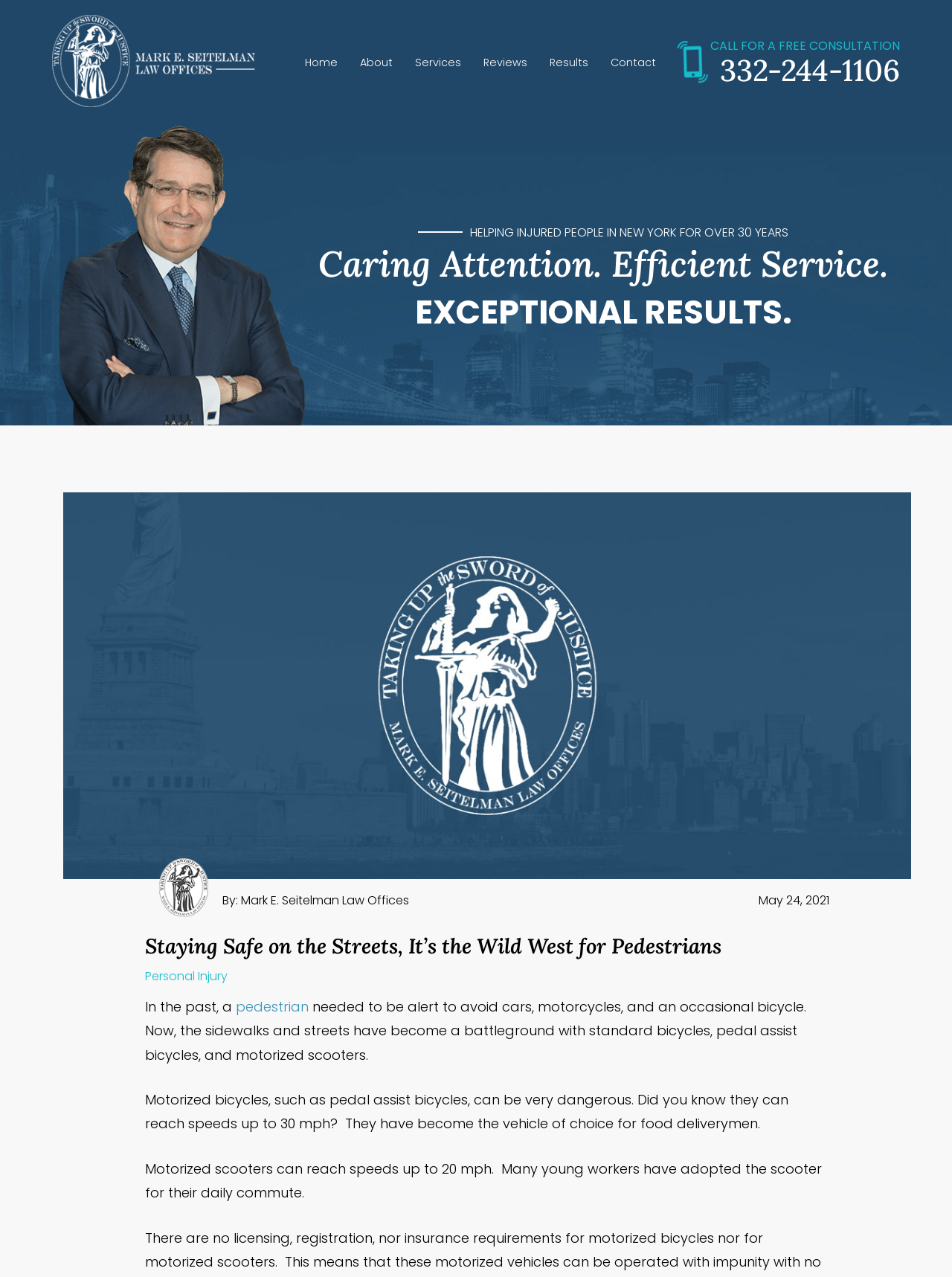Could you find the bounding box coordinates of the clickable area to complete this instruction: "Search for something"?

None